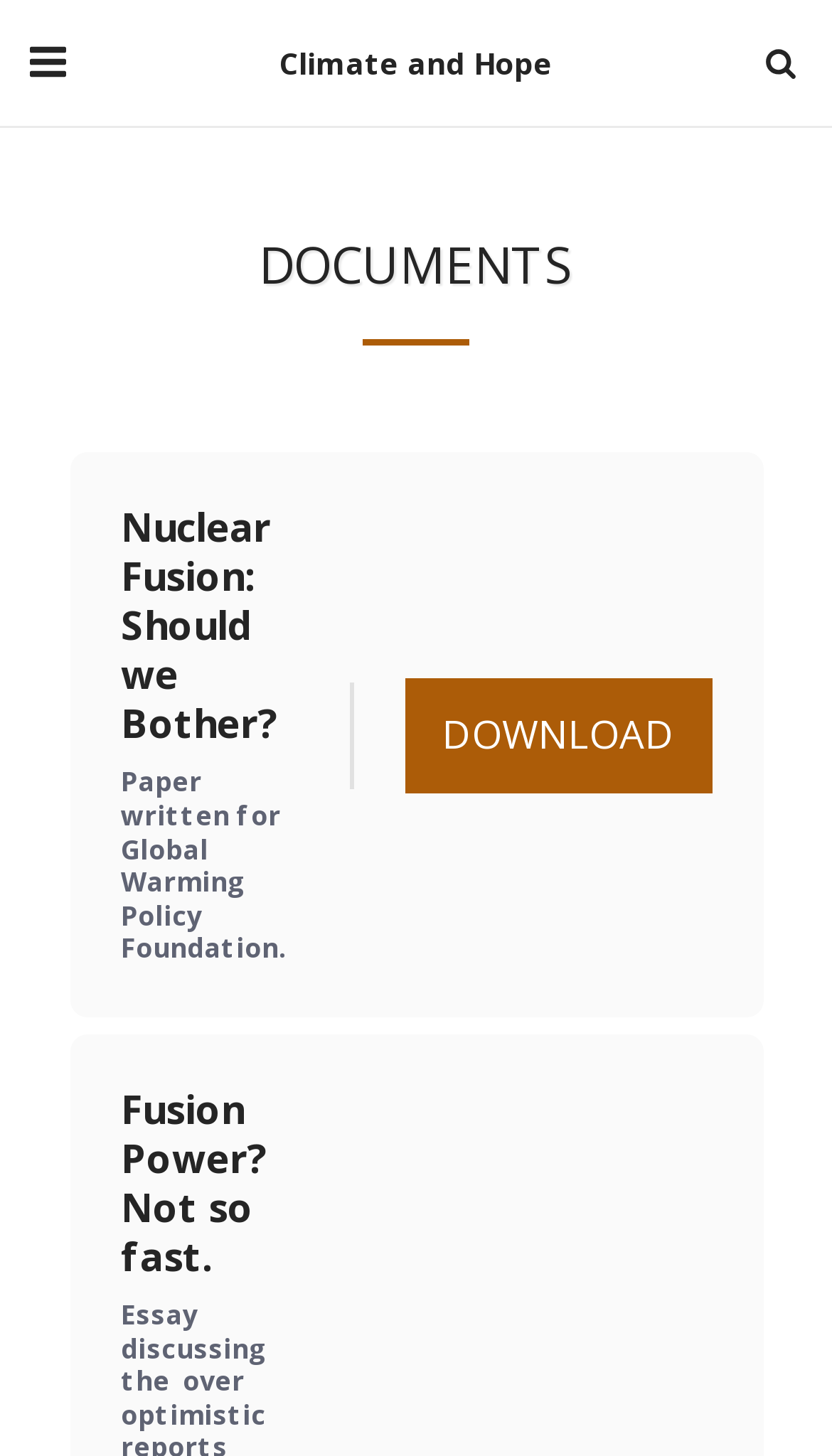What is the topic of the documents?
Deliver a detailed and extensive answer to the question.

The webpage title is 'Documents - Climate and Hope', and the document titles mention 'Nuclear Fusion' and 'Global Warming Policy Foundation', indicating that the topic of the documents is related to climate and energy.